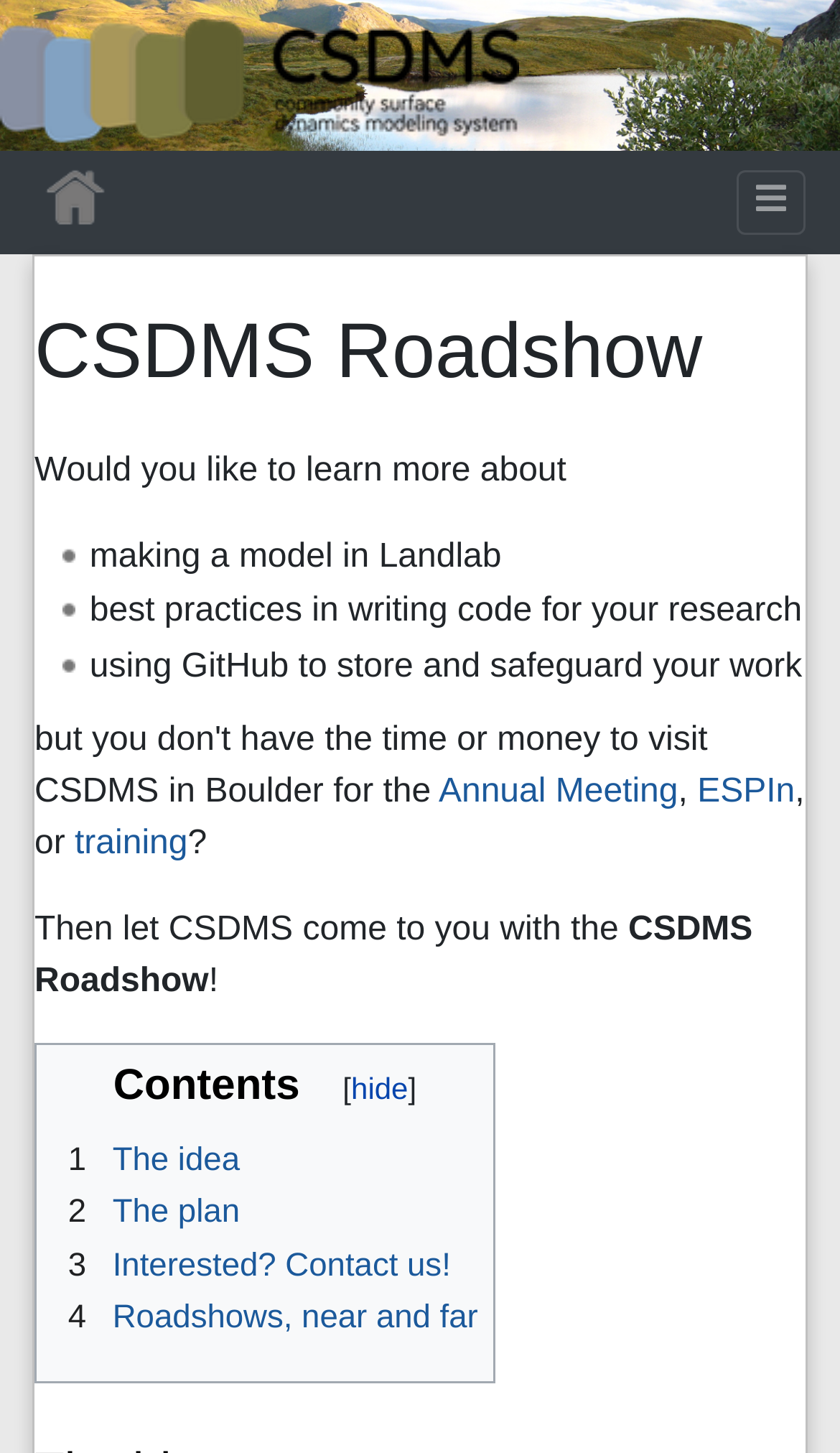What is the theme of the webpage?
Please analyze the image and answer the question with as much detail as possible.

The theme of the webpage can be inferred from the meta description, which mentions 'Explore Earth's surface with community software', and the content of the webpage, which discusses modeling and research related to the Earth's surface.